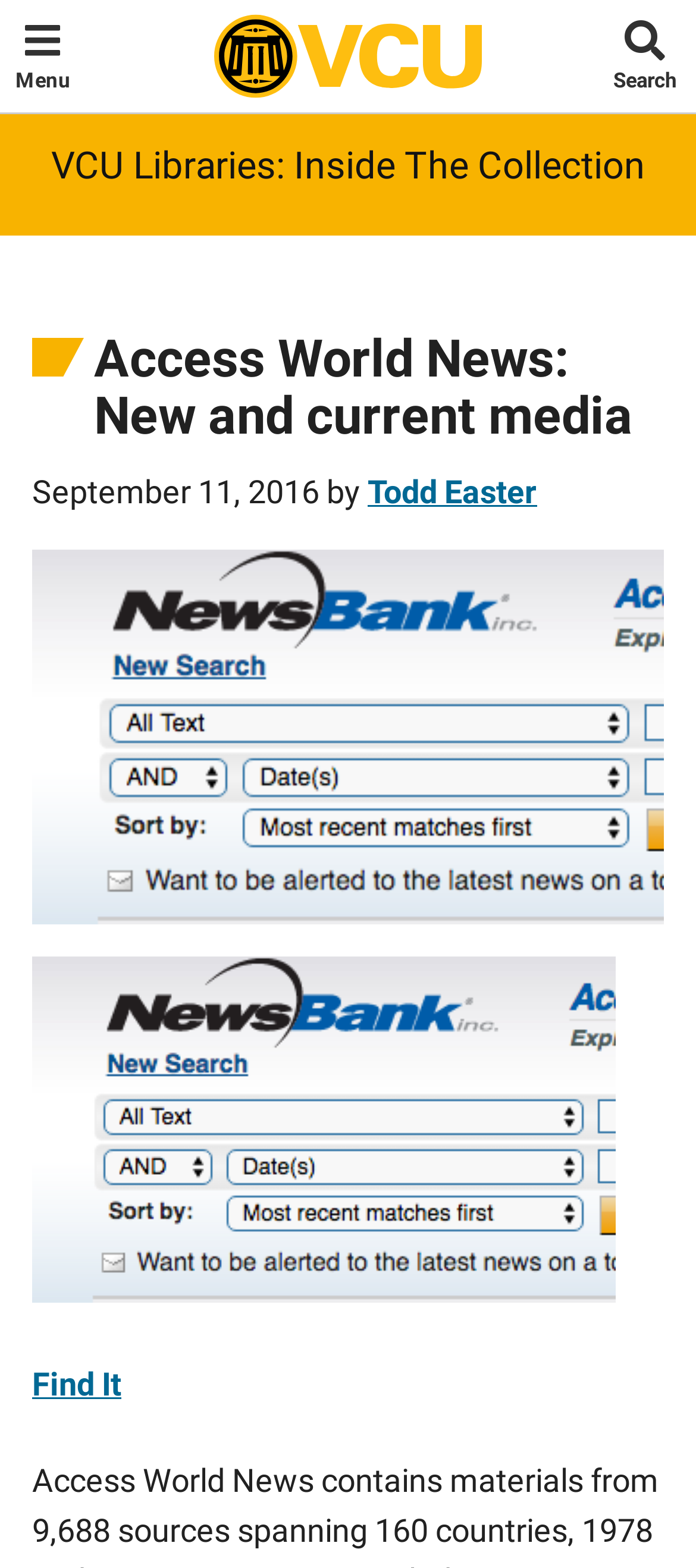What is the name of the university?
Based on the visual information, provide a detailed and comprehensive answer.

I found the answer by looking at the top branding bar, where there is a link with the text 'Virginia Commonwealth University' and an image of the university seal.